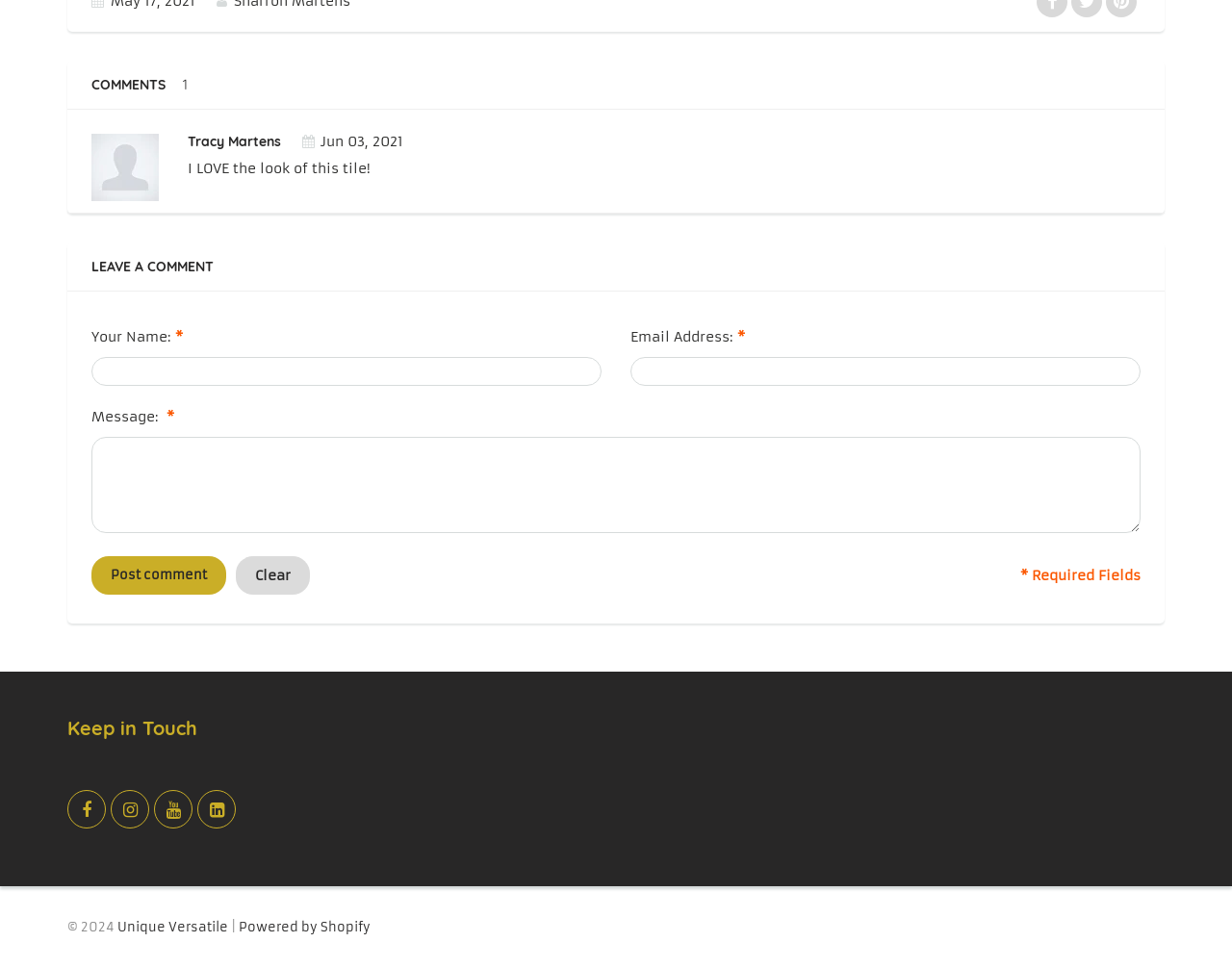What is required to leave a comment?
Identify the answer in the screenshot and reply with a single word or phrase.

Name and Email Address